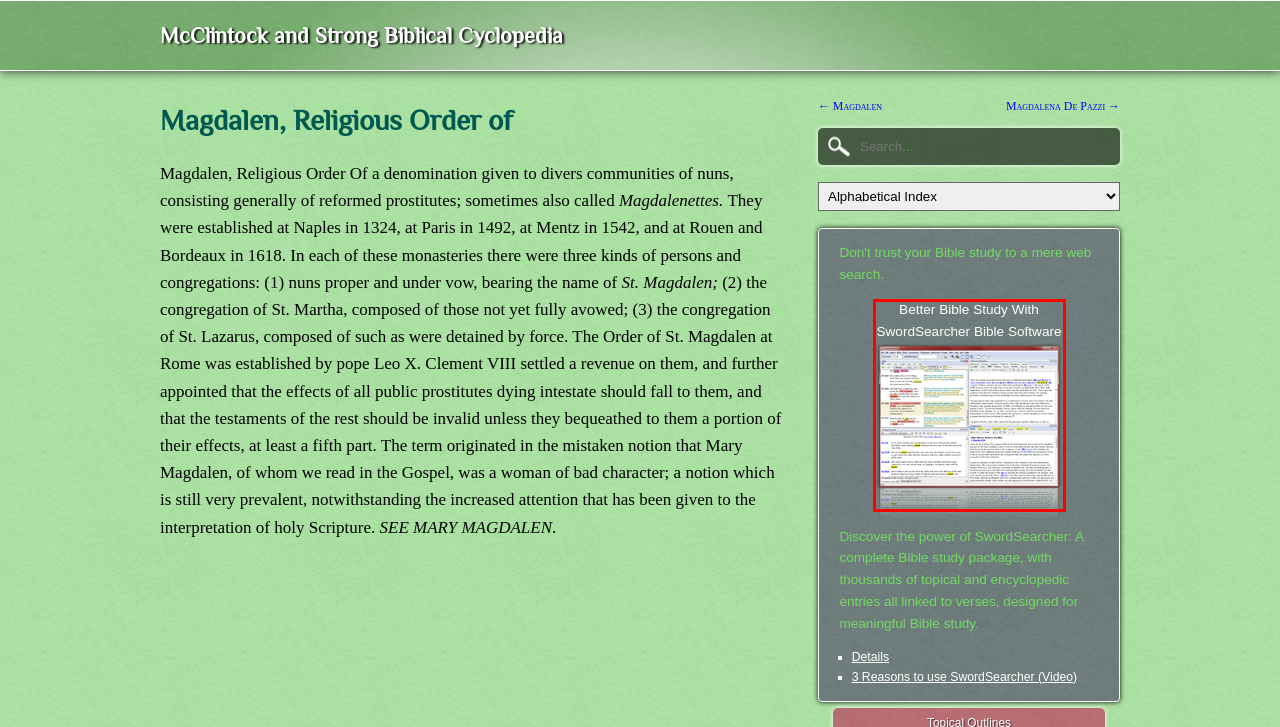You are given a screenshot of a webpage with a red bounding box around an element. Choose the most fitting webpage description for the page that appears after clicking the element within the red bounding box. Here are the candidates:
A. SwordSearcher Bible Software: For Believing Study of God's Word.
B. KJV Dictionary - Definitions of words from the King James Bible
C. Bible study, devotional, and productivity software: StudyLamp Software
D. Online Bible: Authorized King James Version
E. Video: Three Reasons to use SwordSearcher Bible Software
F. McClintock and Strong Cyclopedia - SwordSearcher Bible Software
G. VerseClick: a free automatic Bible reference tagger for your web pages
H. Bible Topics: Verses by subject from Torrey's Topical Textbook.

A